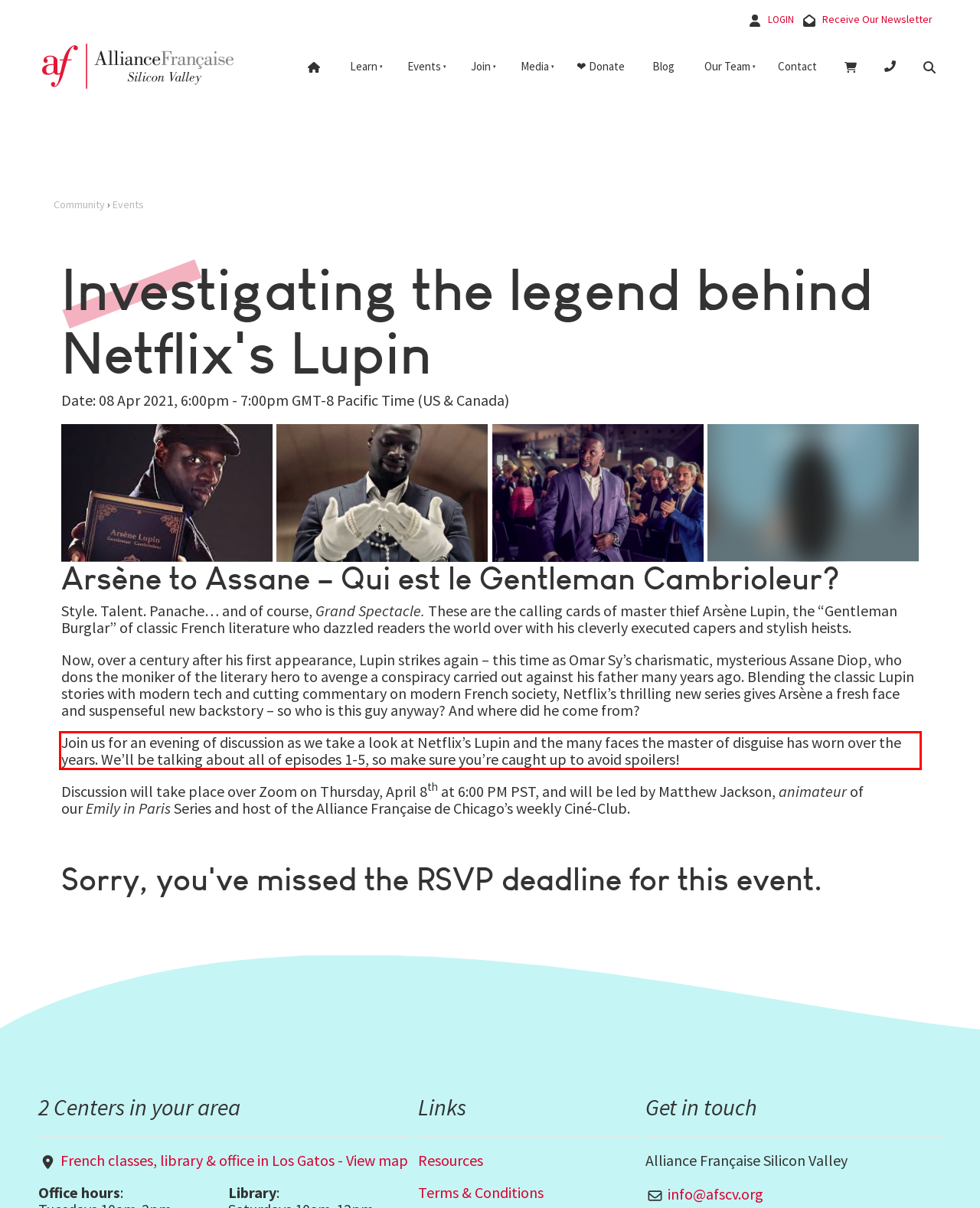Examine the screenshot of the webpage, locate the red bounding box, and generate the text contained within it.

Join us for an evening of discussion as we take a look at Netflix’s Lupin and the many faces the master of disguise has worn over the years. We’ll be talking about all of episodes 1-5, so make sure you’re caught up to avoid spoilers!